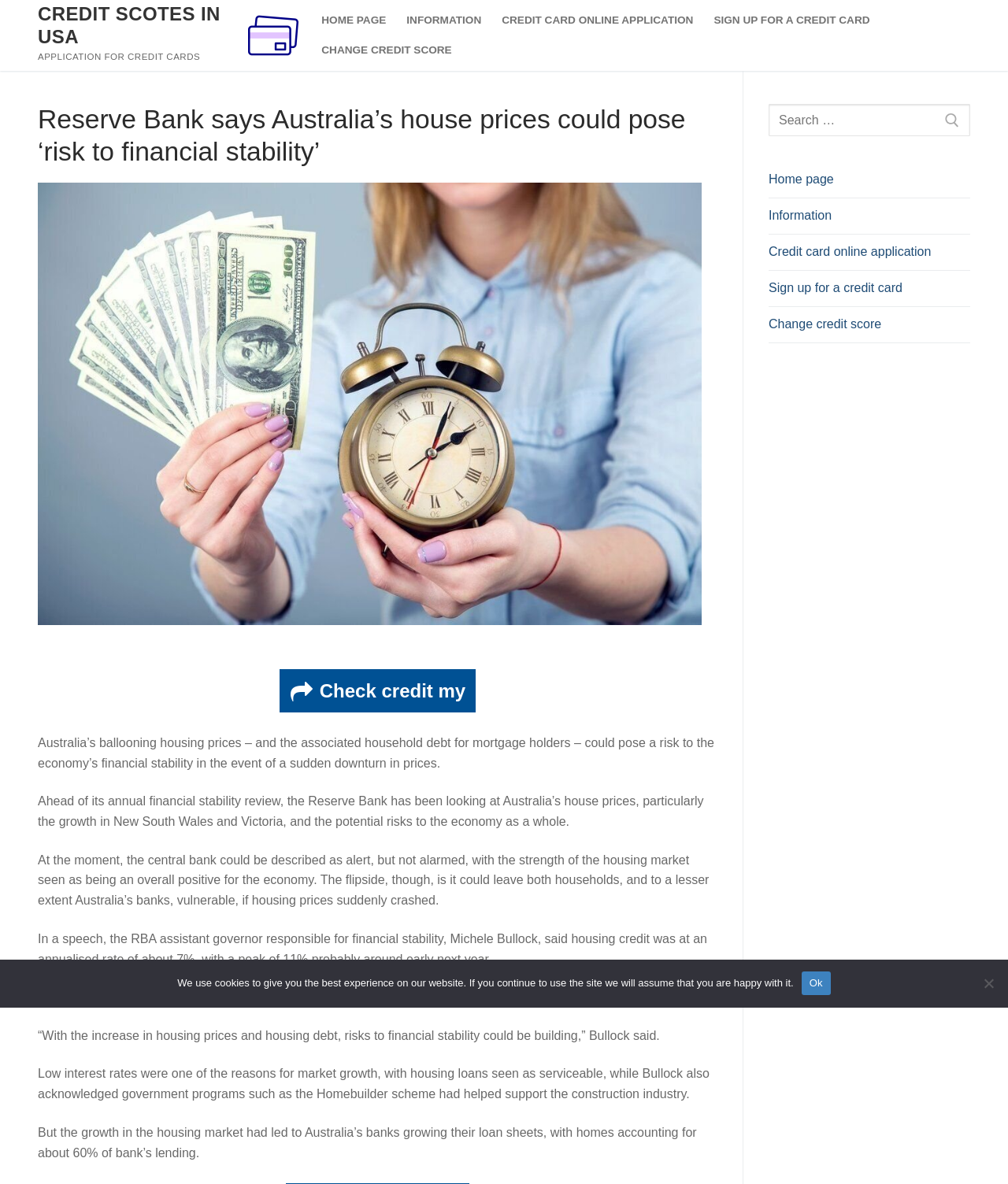Indicate the bounding box coordinates of the element that must be clicked to execute the instruction: "Check credit score". The coordinates should be given as four float numbers between 0 and 1, i.e., [left, top, right, bottom].

[0.277, 0.565, 0.472, 0.602]